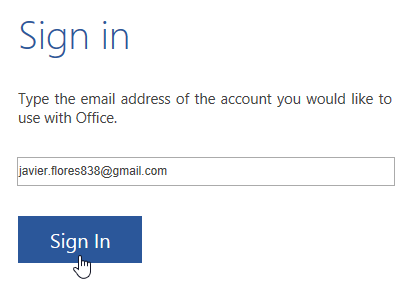Respond with a single word or phrase to the following question:
What is the label on the prominent blue button?

Sign In